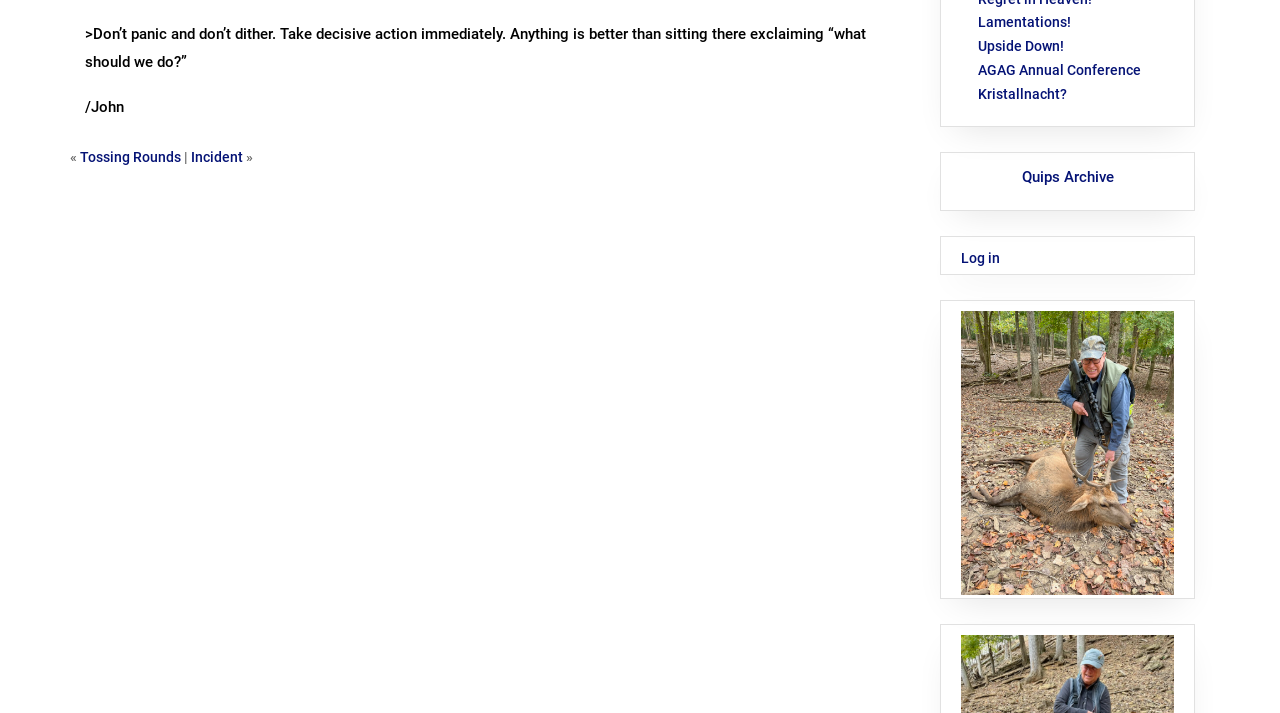Identify the bounding box of the HTML element described as: "AGAG Annual Conference".

[0.763, 0.087, 0.892, 0.109]